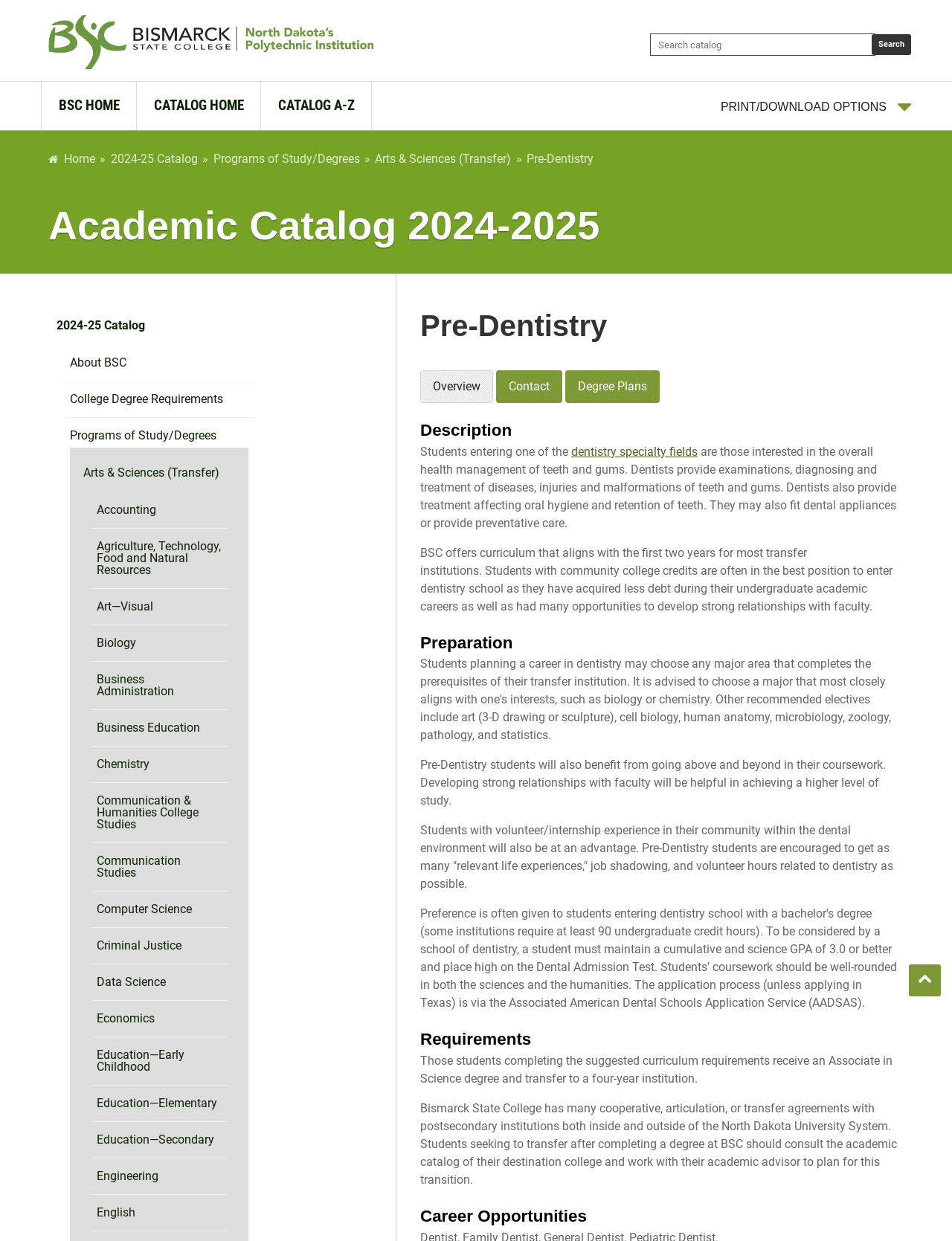Indicate the bounding box coordinates of the clickable region to achieve the following instruction: "Explore Arts & Sciences (Transfer)."

[0.088, 0.371, 0.23, 0.391]